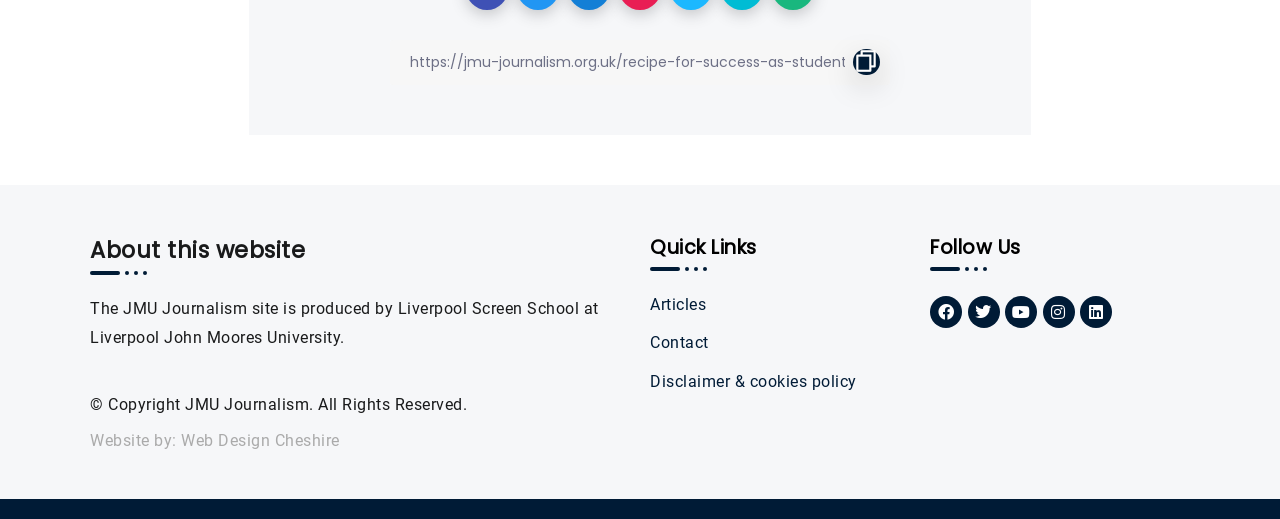How many quick links are there?
Using the visual information from the image, give a one-word or short-phrase answer.

3